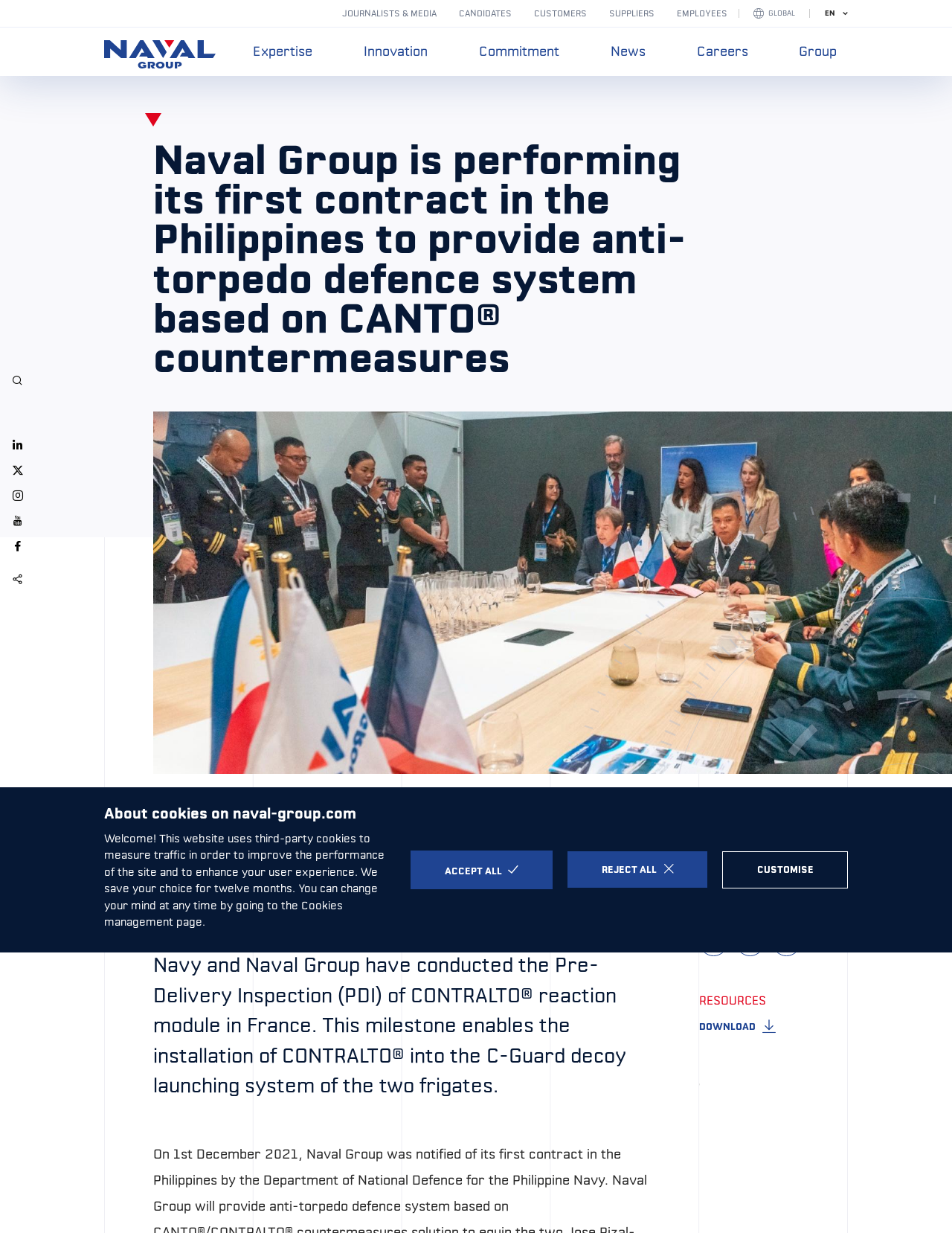Please identify the bounding box coordinates of the clickable region that I should interact with to perform the following instruction: "Search for something". The coordinates should be expressed as four float numbers between 0 and 1, i.e., [left, top, right, bottom].

[0.013, 0.298, 0.024, 0.32]